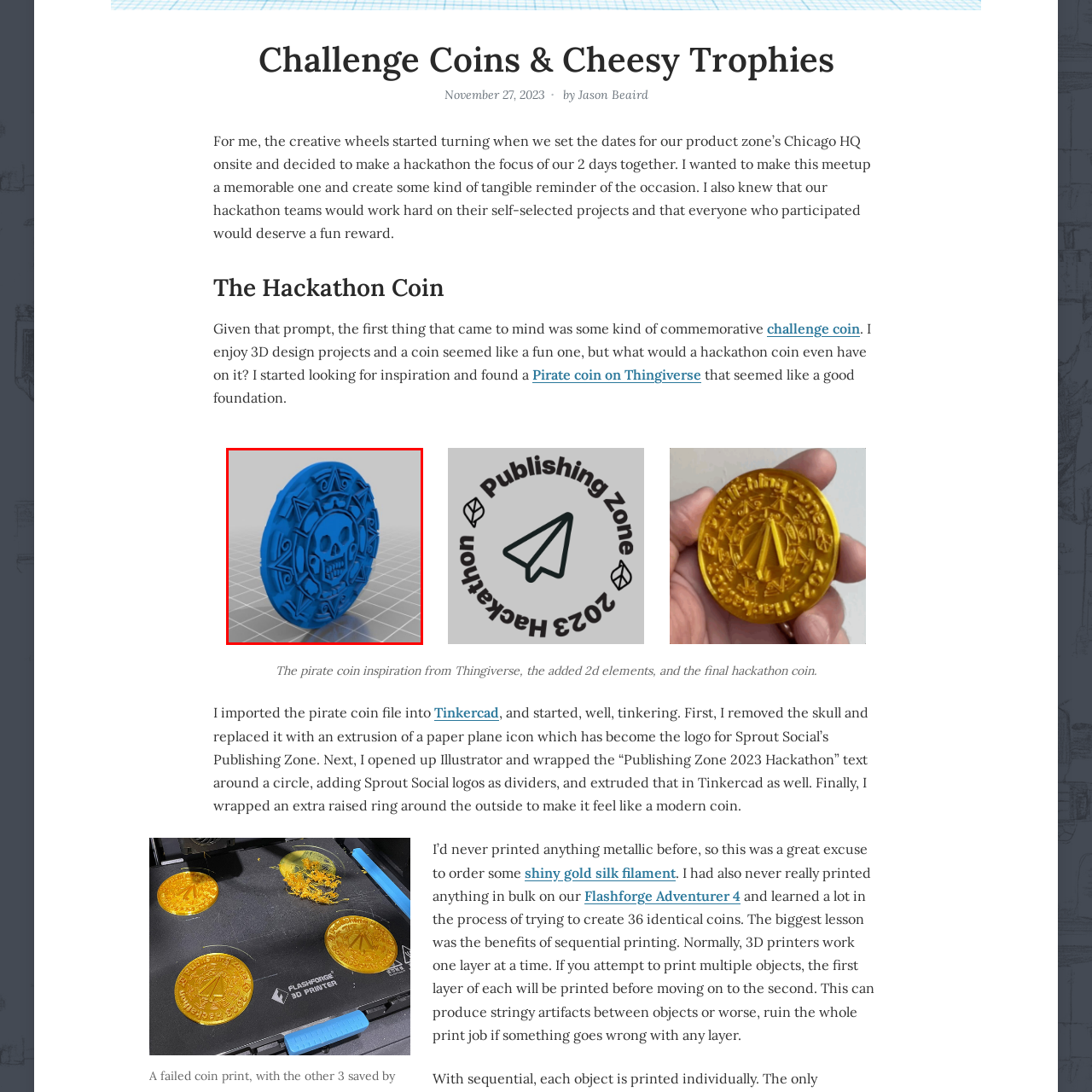What is the purpose of the coin?
Inspect the image within the red bounding box and respond with a detailed answer, leveraging all visible details.

The caption explains that the coin serves as a 'creative token for participants of a hackathon', implying that its purpose is to commemorate or celebrate the event.